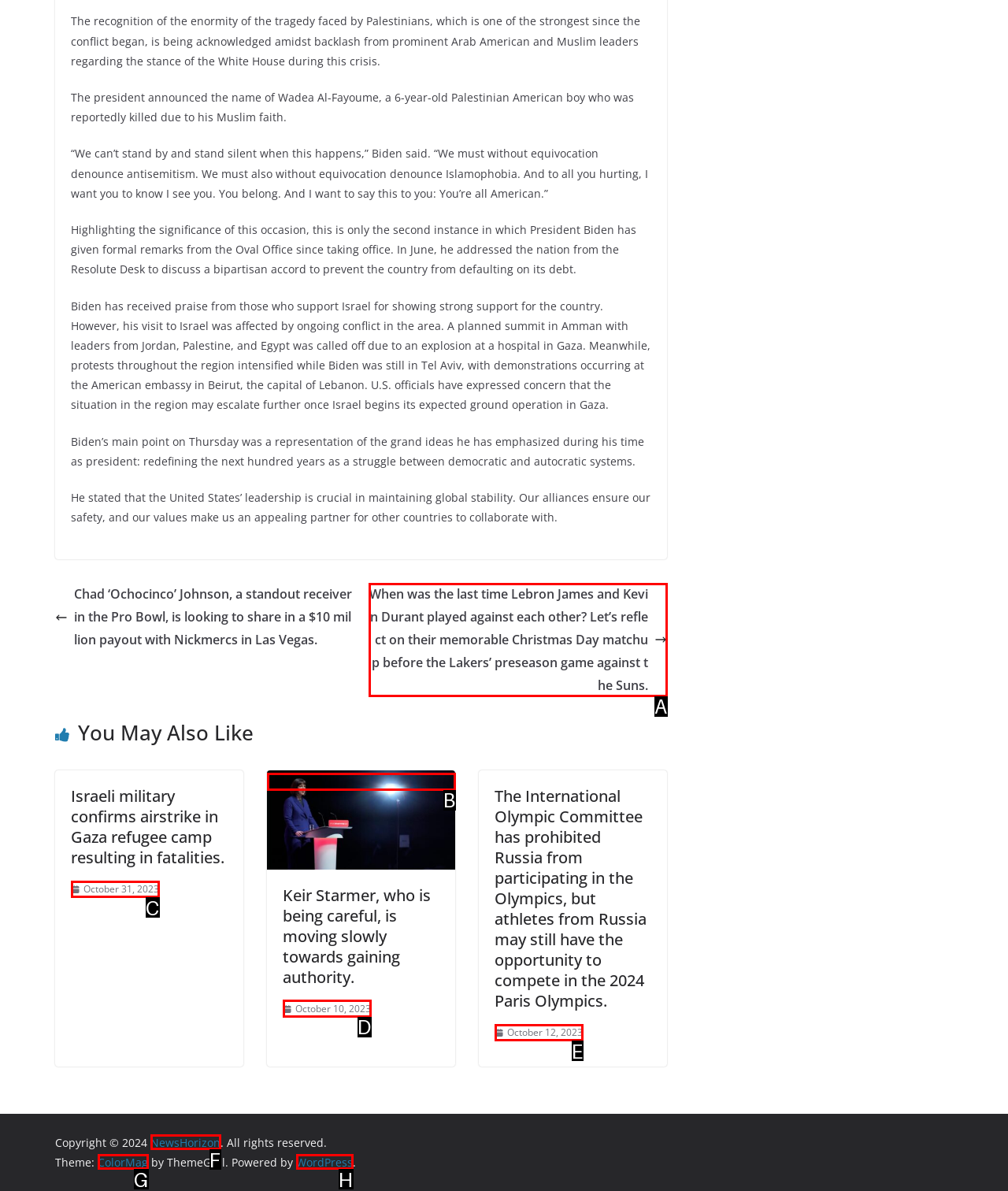Choose the option that matches the following description: October 12, 2023
Answer with the letter of the correct option.

E